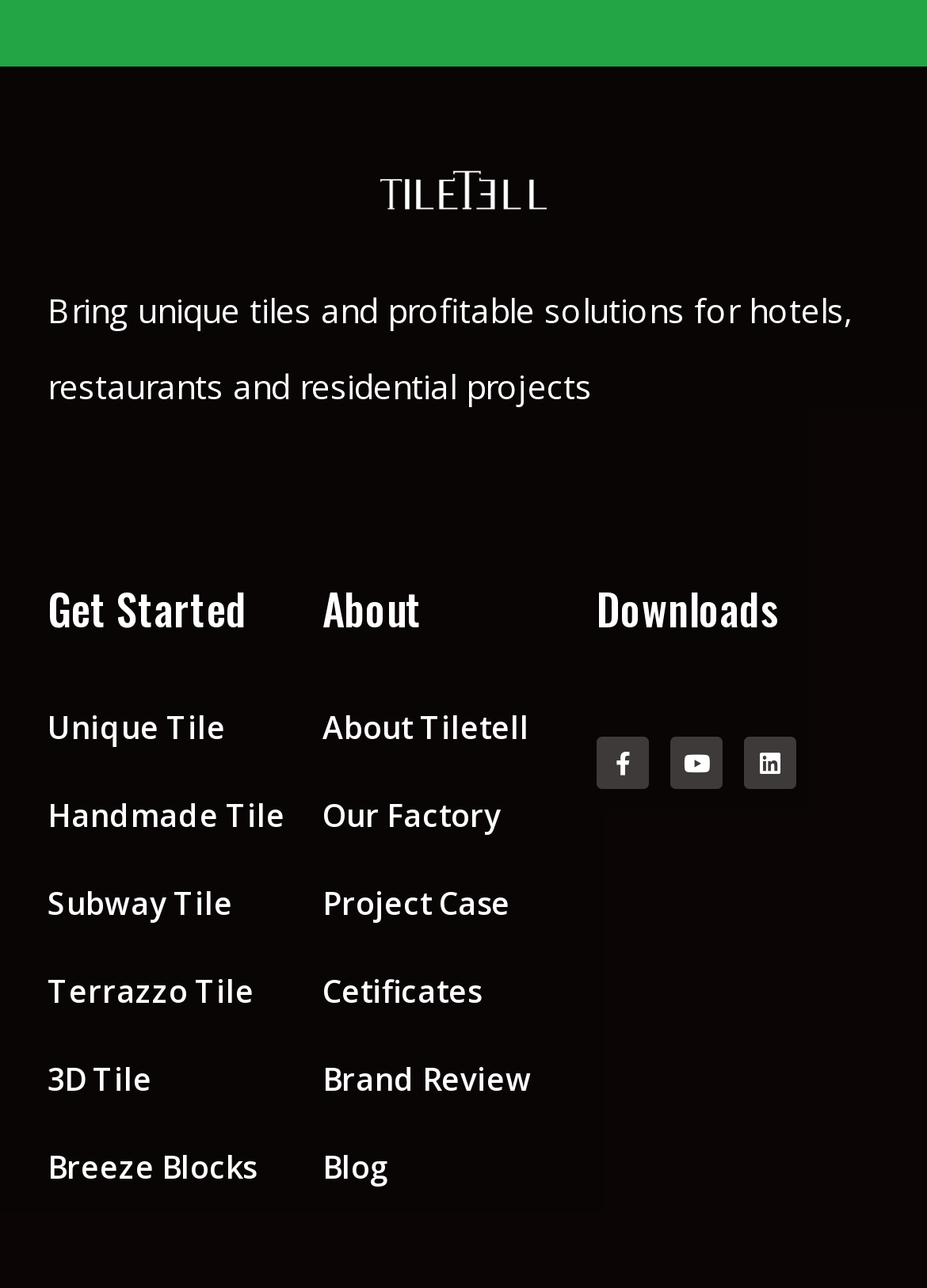Using the details from the image, please elaborate on the following question: How many types of tiles are listed?

The types of tiles are listed as 'Unique Tile', 'Handmade Tile', 'Subway Tile', 'Terrazzo Tile', '3D Tile', and 'Breeze Blocks'.